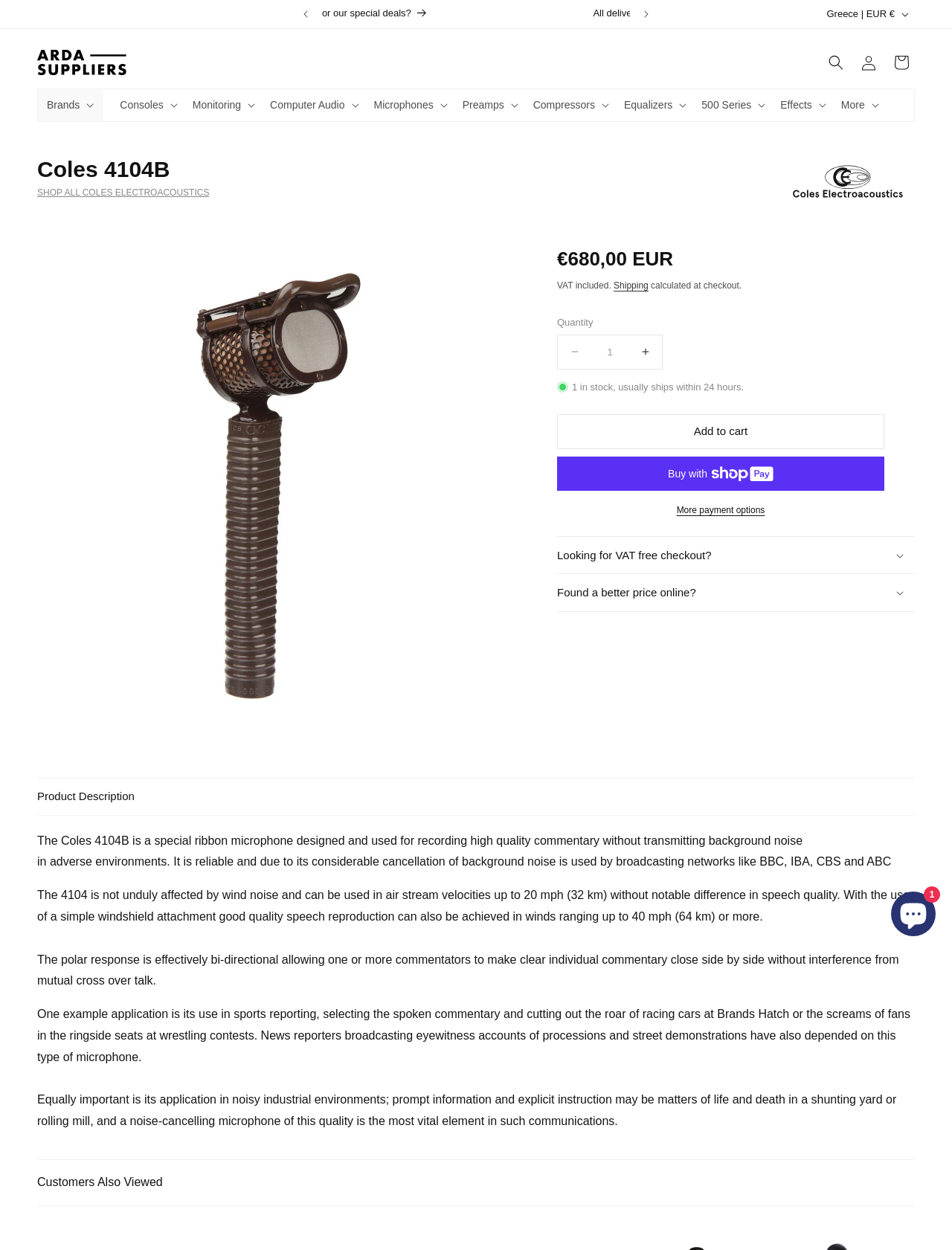Answer the question below using just one word or a short phrase: 
What is the maximum wind speed the microphone can withstand?

40 mph